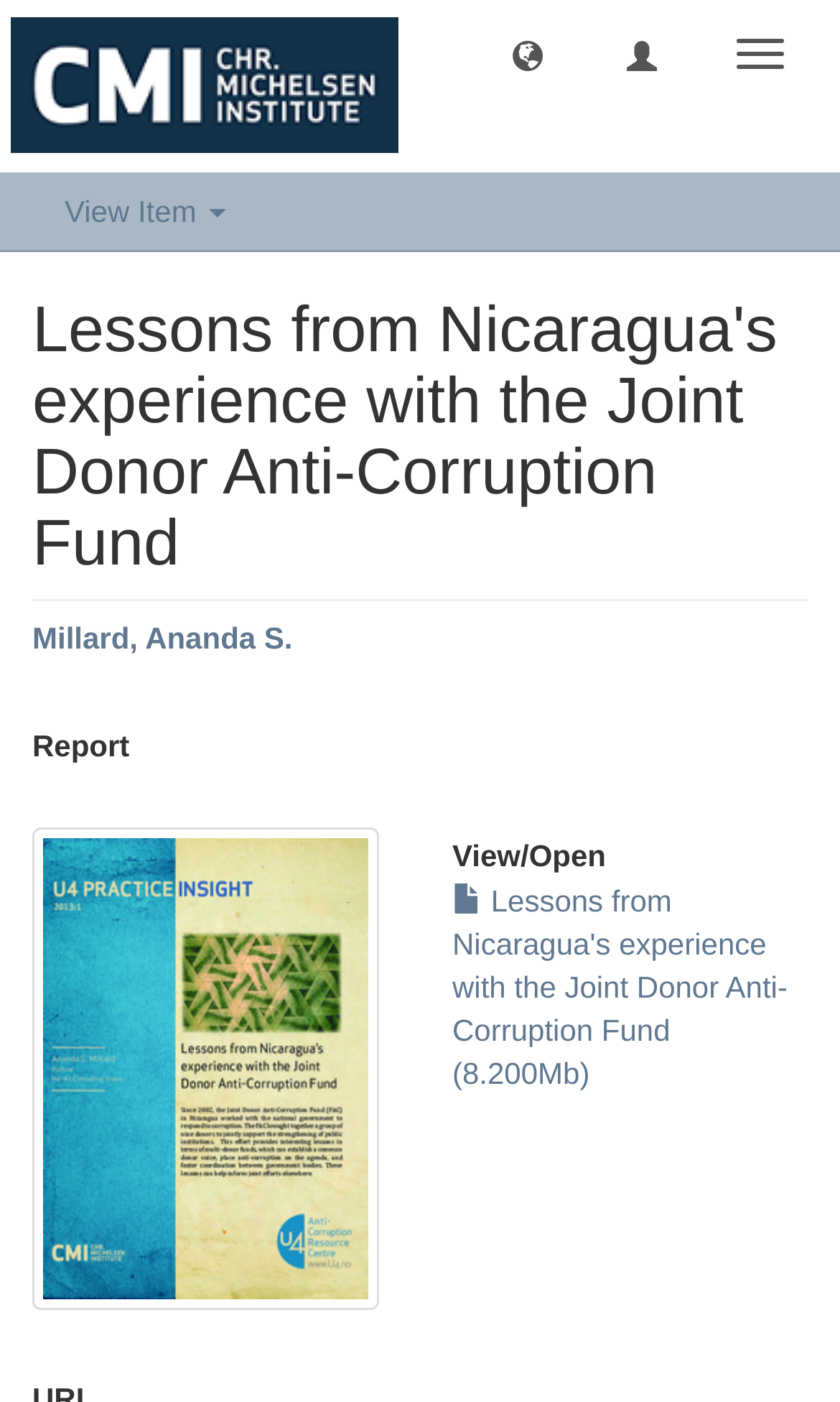Is there a thumbnail image available?
Give a one-word or short phrase answer based on the image.

Yes